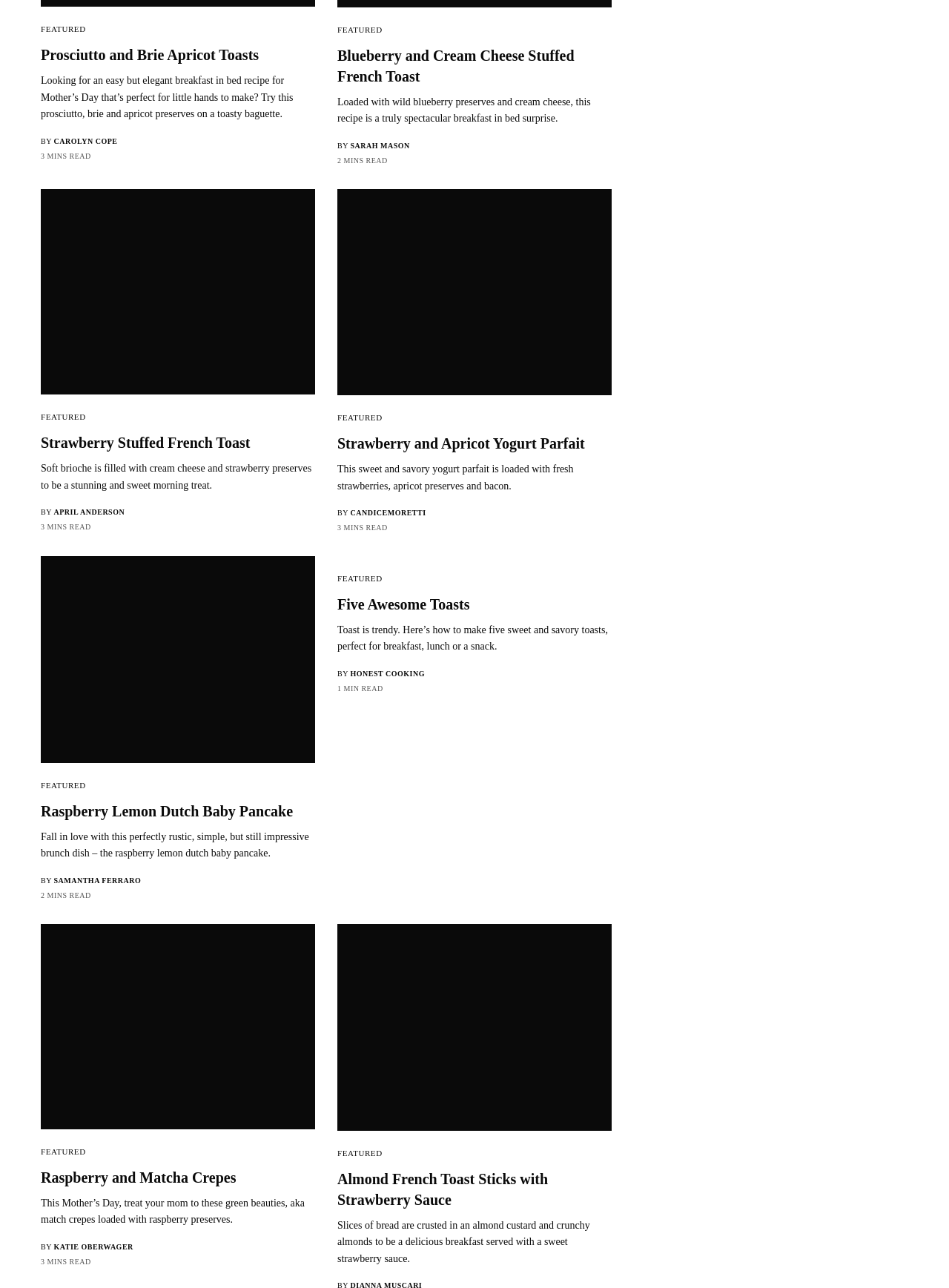Determine the bounding box coordinates for the clickable element required to fulfill the instruction: "Read 'Prosciutto and Brie Apricot Toasts'". Provide the coordinates as four float numbers between 0 and 1, i.e., [left, top, right, bottom].

[0.043, 0.035, 0.332, 0.051]